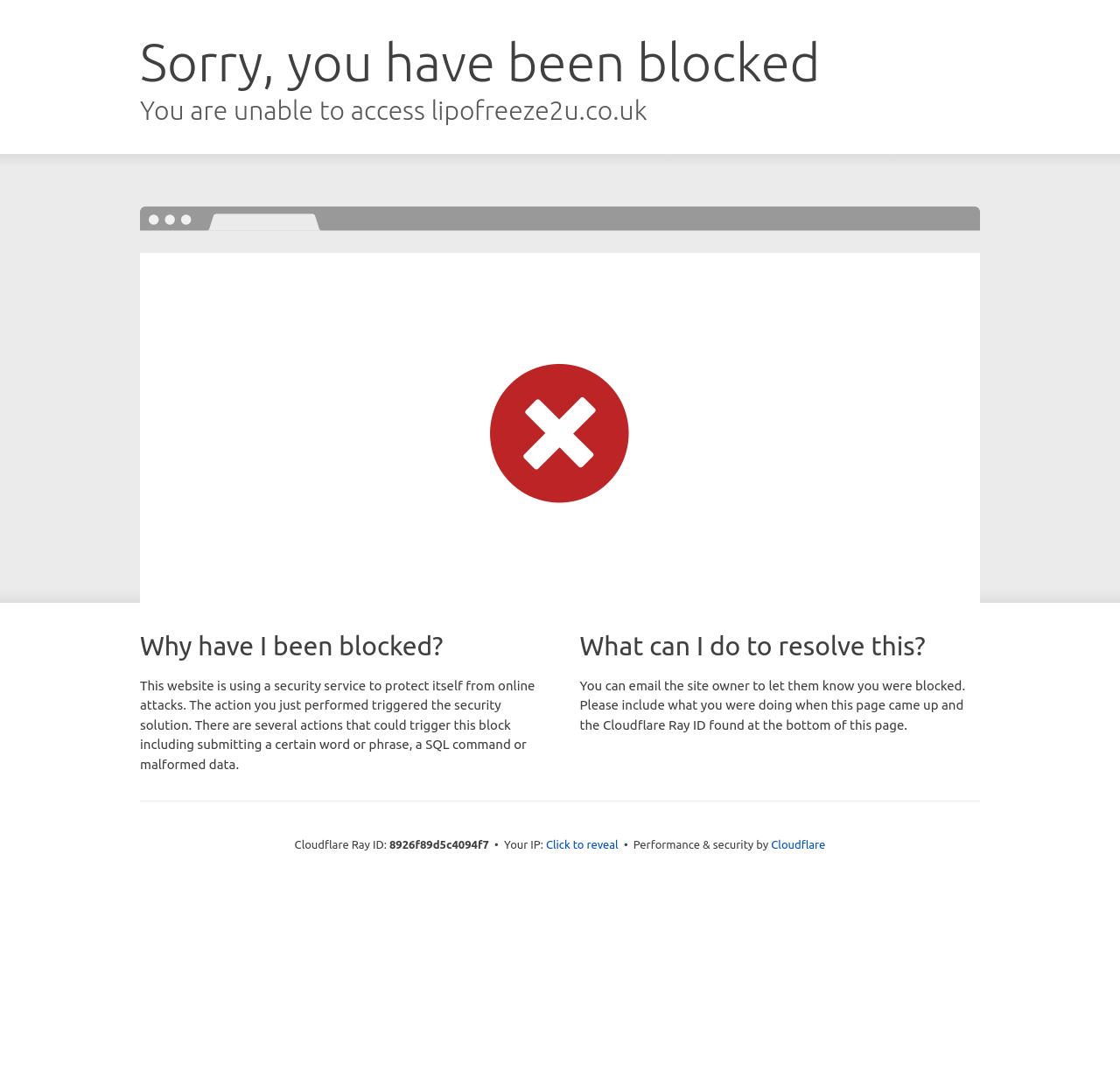What is the purpose of the security service?
Based on the image, answer the question with as much detail as possible.

The security service is mentioned as protecting the website from online attacks, which is why it triggered the block when the user performed a certain action.